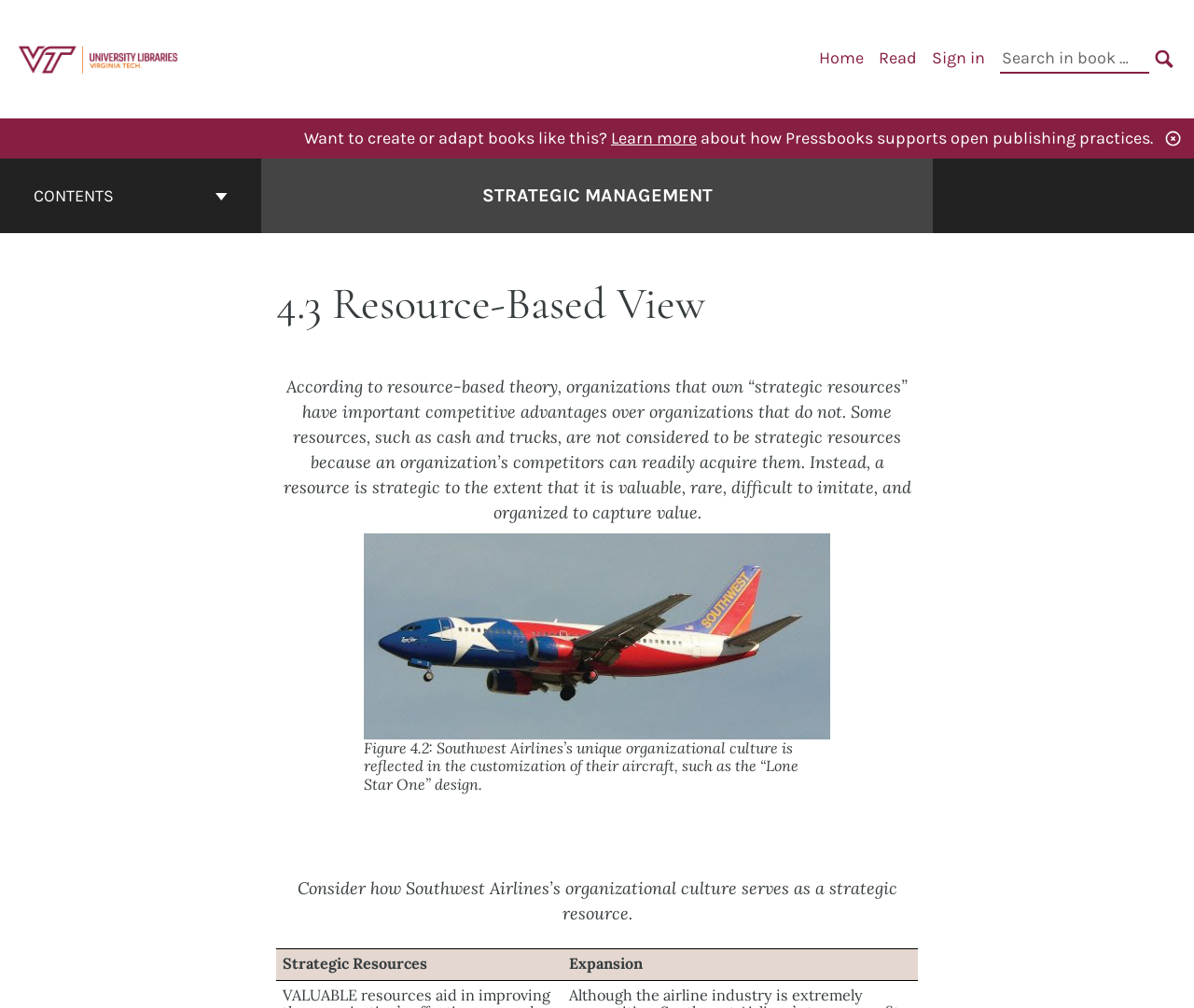Select the bounding box coordinates of the element I need to click to carry out the following instruction: "Click Pressbooks at Virginia Tech logo".

[0.012, 0.045, 0.151, 0.073]